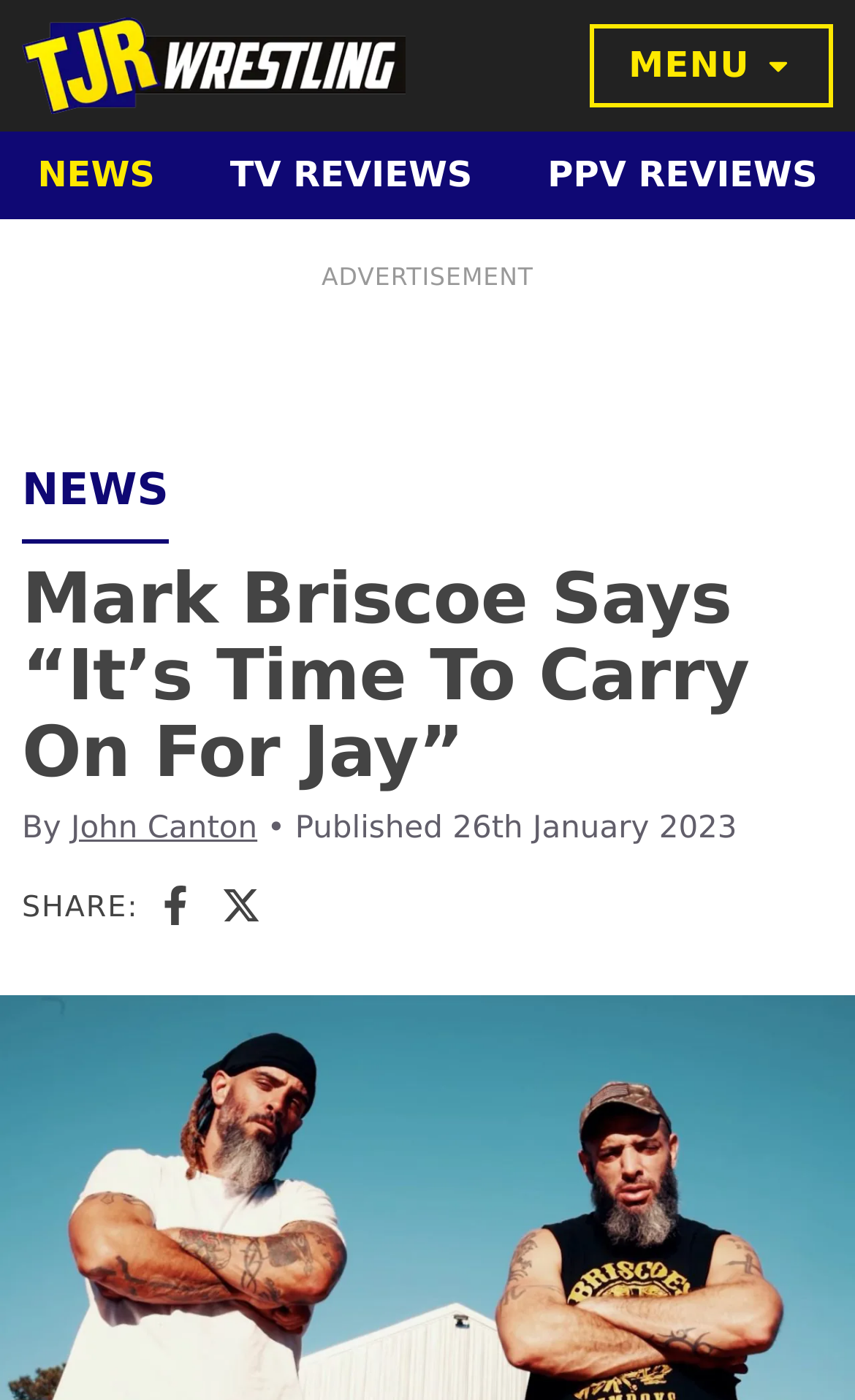Please find the bounding box coordinates in the format (top-left x, top-left y, bottom-right x, bottom-right y) for the given element description. Ensure the coordinates are floating point numbers between 0 and 1. Description: Menu

[0.689, 0.017, 0.974, 0.077]